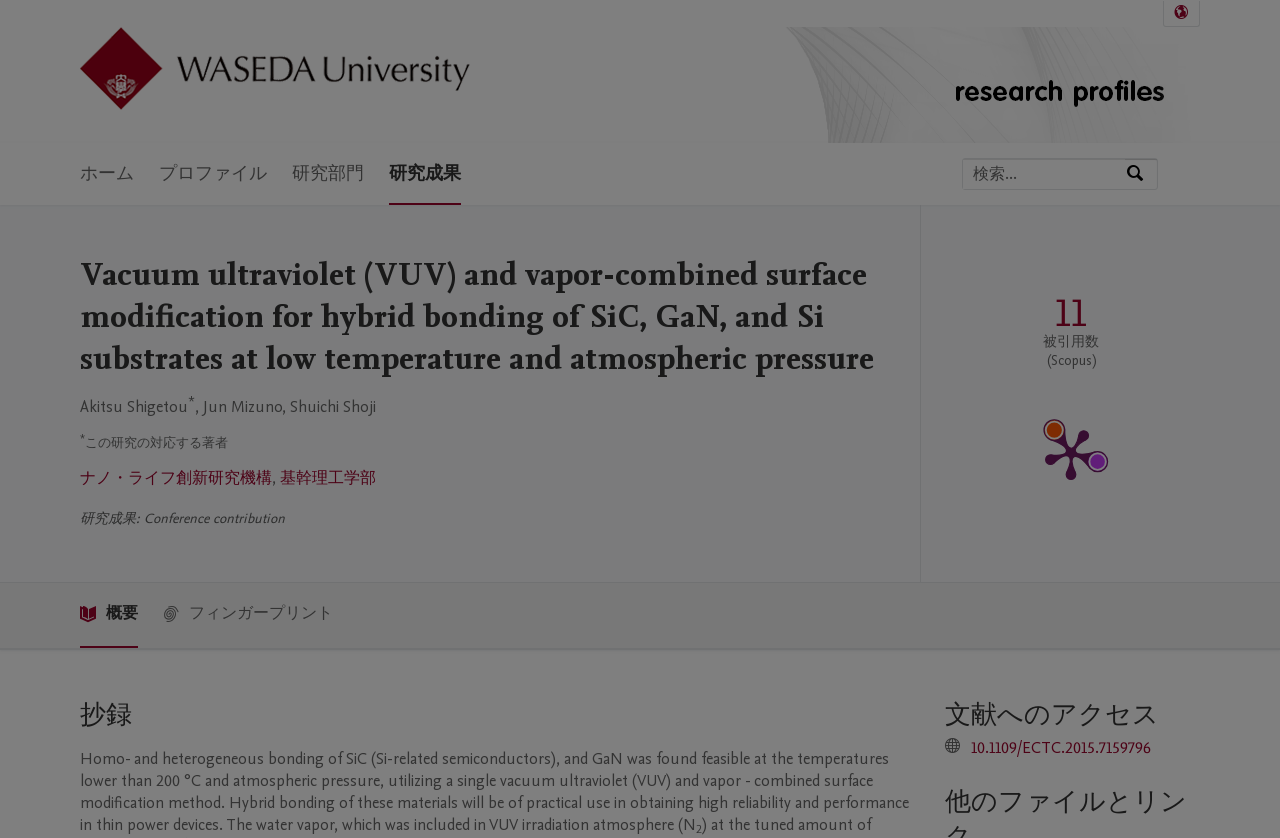Please examine the image and answer the question with a detailed explanation:
How many citations does the research have?

The number of citations of the research is mentioned on the webpage as 11, which can be found in the section '出版物の指標のセクション'.